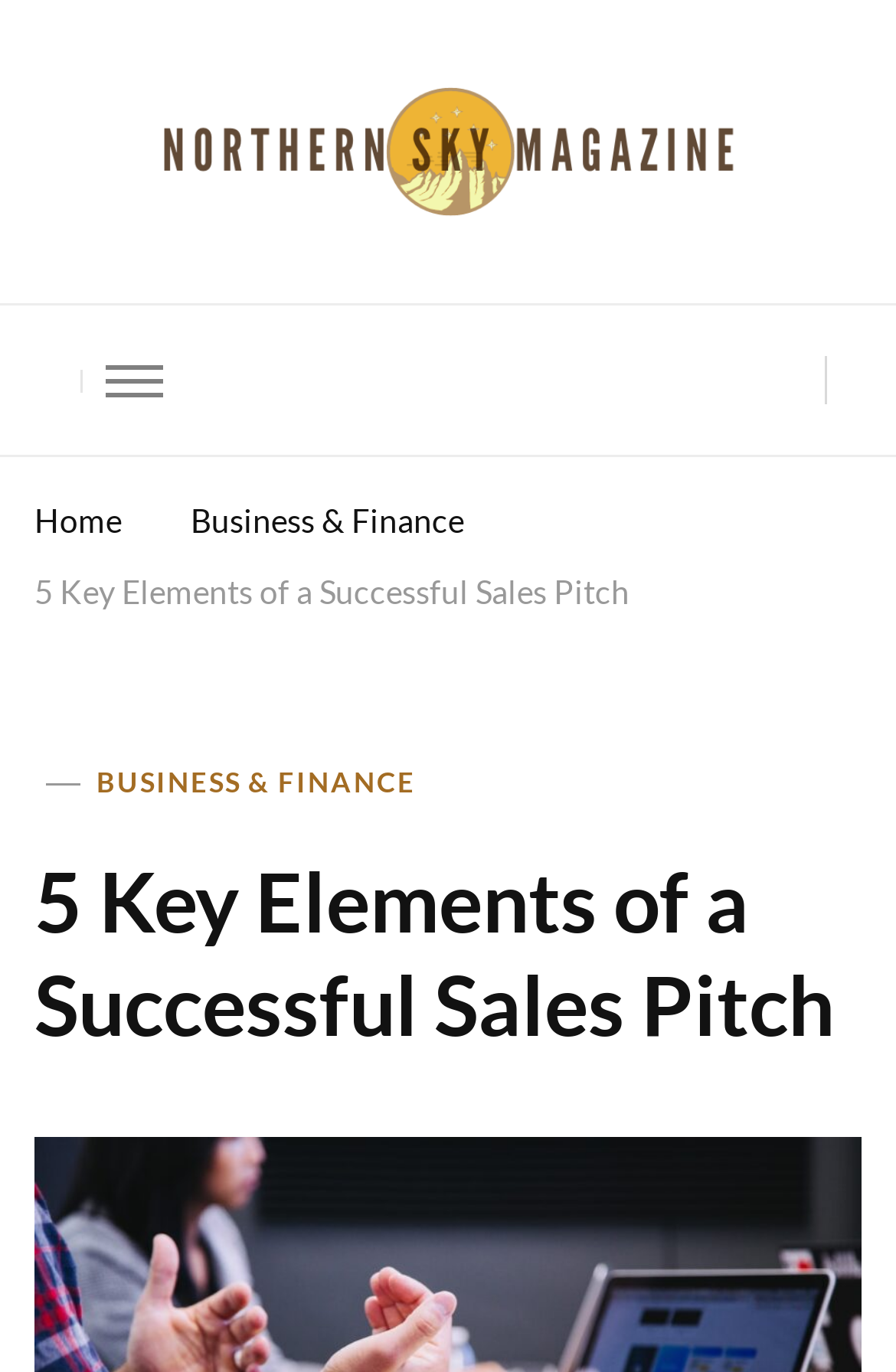Refer to the image and provide an in-depth answer to the question:
What is the name of the magazine?

I found the answer by looking at the top-left corner of the webpage, where there is a link and an image with the same name, 'Northern Sky Magazine'.